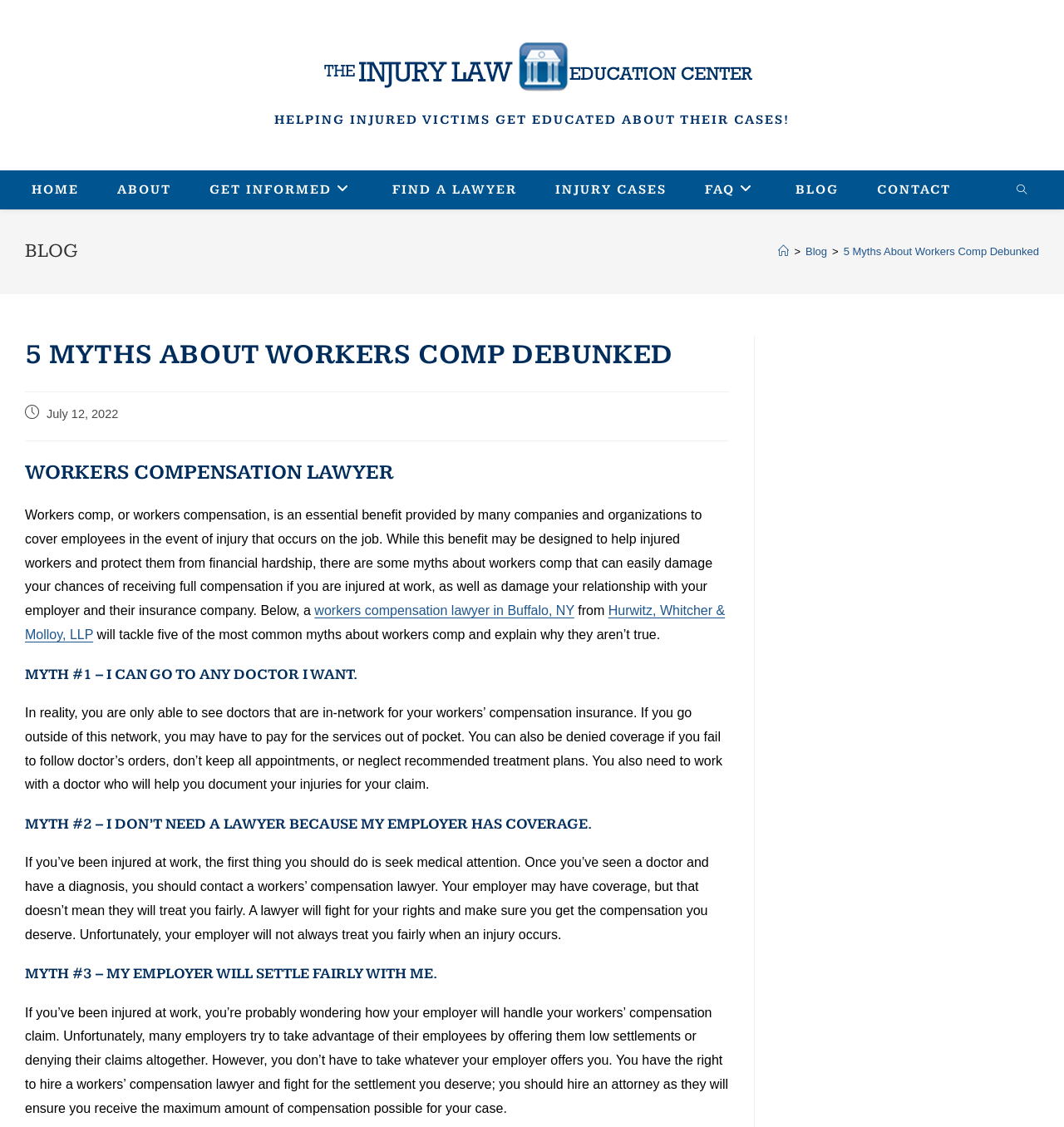Show the bounding box coordinates of the element that should be clicked to complete the task: "Contact a workers compensation lawyer in Buffalo, NY".

[0.296, 0.535, 0.54, 0.548]